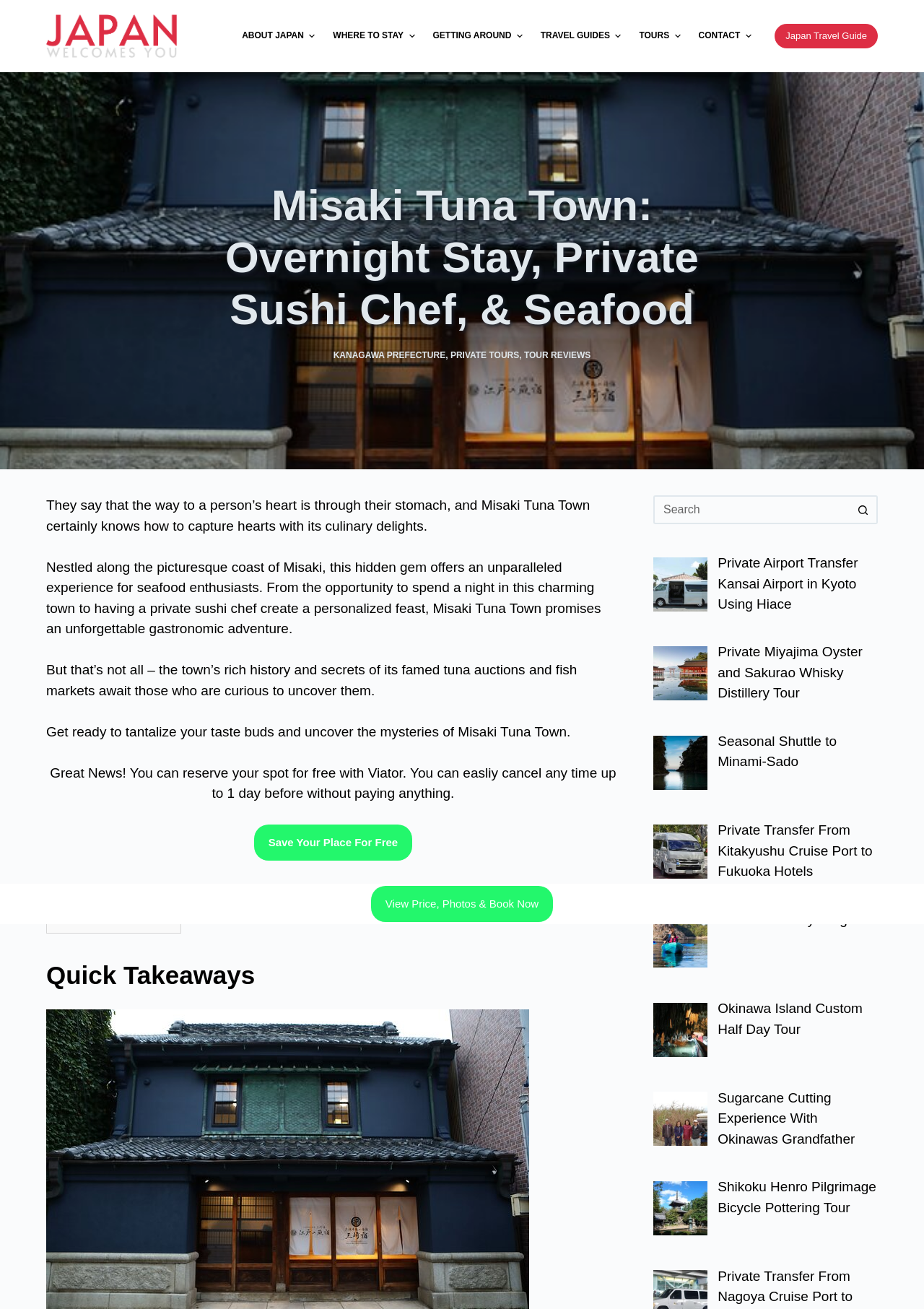Look at the image and answer the question in detail:
What can you do in the town?

I found this information by reading the text on the webpage, which mentions 'private sushi chef' and 'private tours'. This suggests that visitors can enjoy private sushi experiences and guided tours in the town.